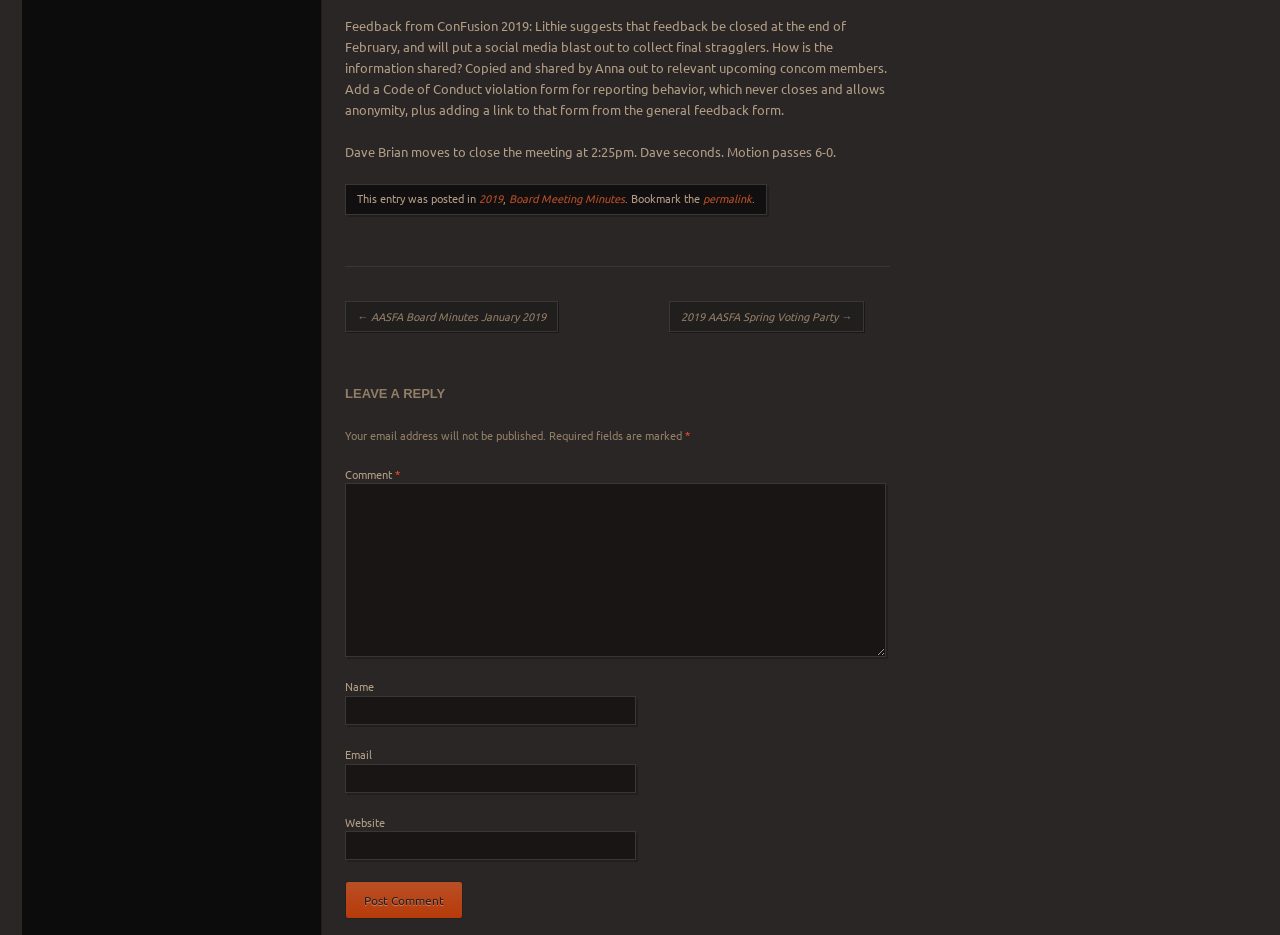Please identify the bounding box coordinates of the element's region that should be clicked to execute the following instruction: "Click the 'permalink' link". The bounding box coordinates must be four float numbers between 0 and 1, i.e., [left, top, right, bottom].

[0.549, 0.204, 0.588, 0.221]